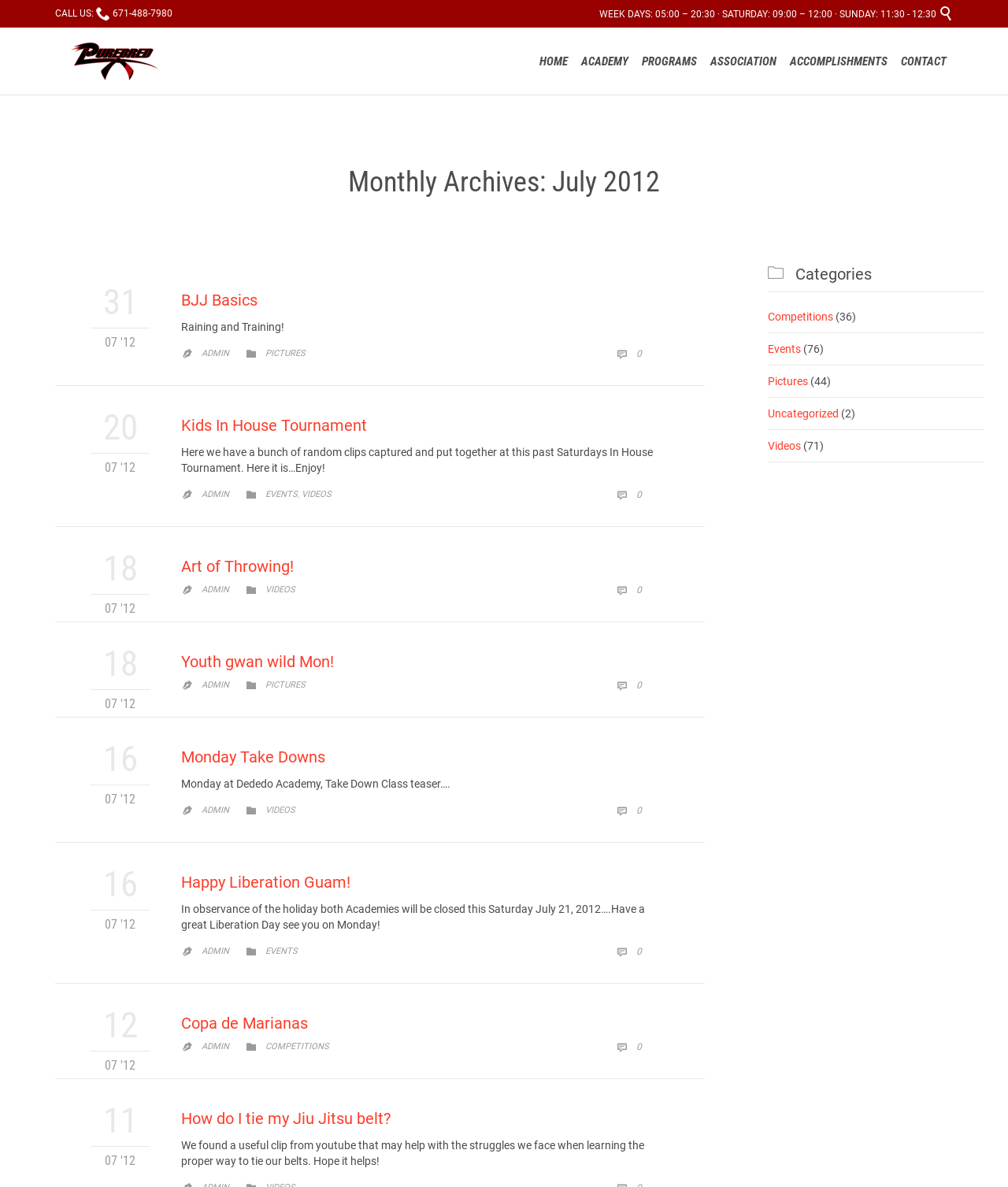What is the phone number to call?
Kindly offer a comprehensive and detailed response to the question.

I found the phone number by looking at the top of the webpage, where it says 'CALL US:' followed by the phone number '671-488-7980'.